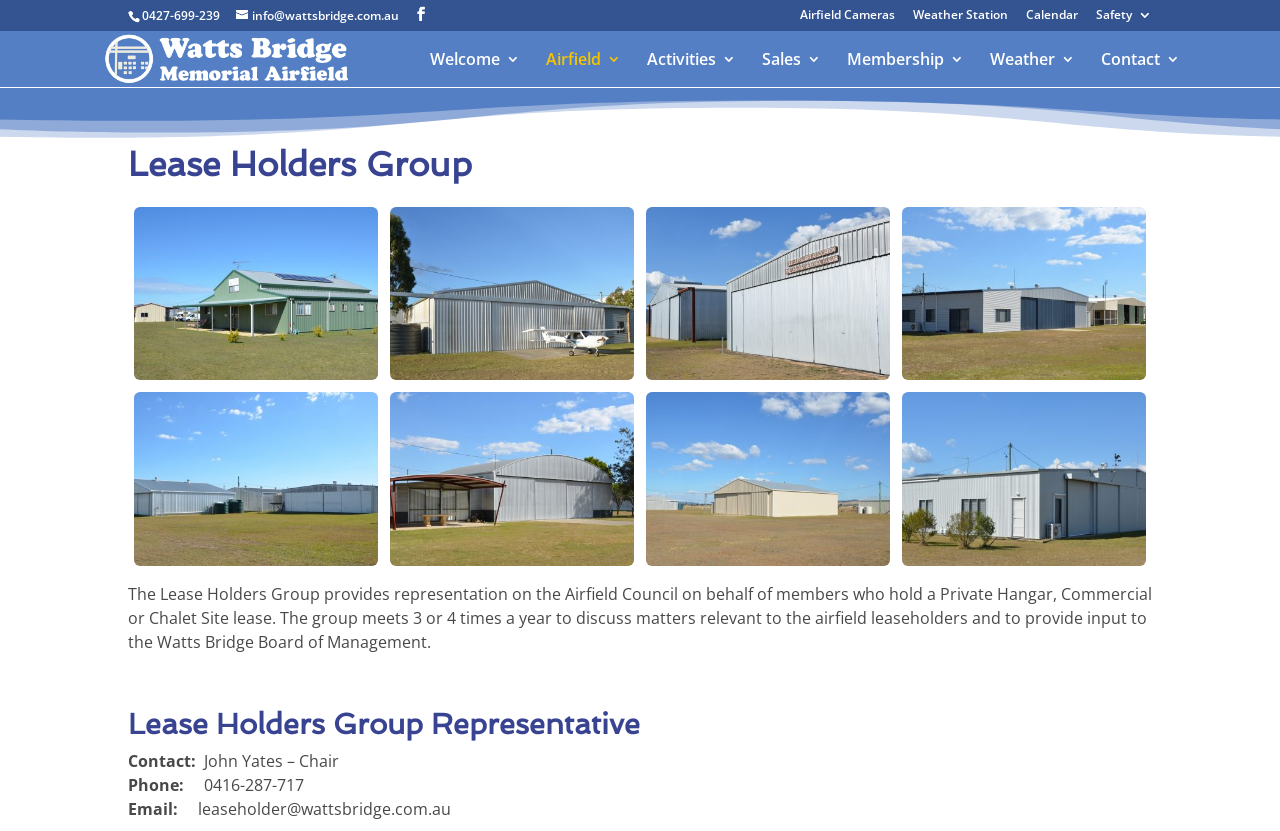Please pinpoint the bounding box coordinates for the region I should click to adhere to this instruction: "Click the 'Clubrooms T' link".

[0.105, 0.437, 0.295, 0.464]